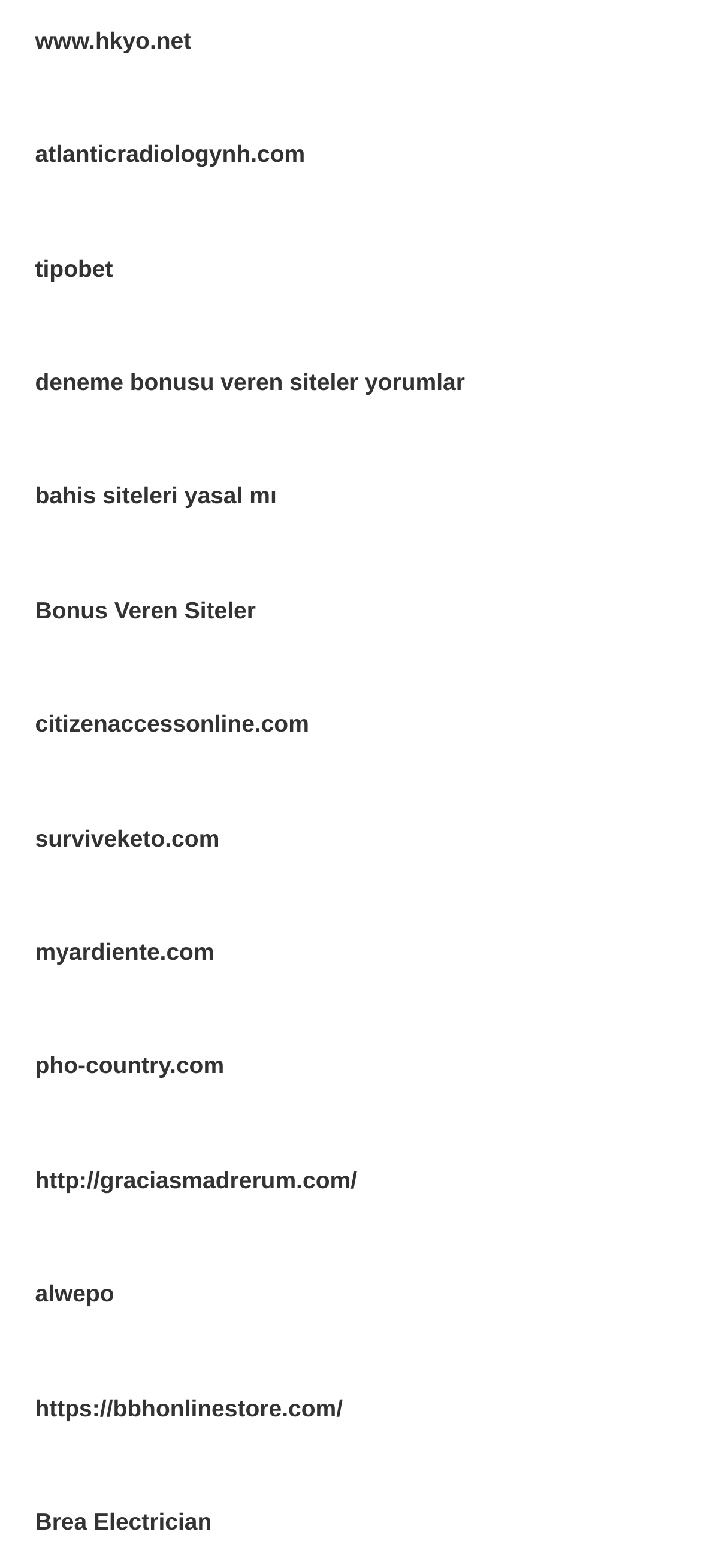What is the text of the link below 'deneme bonusu veren siteler yorumlar'?
Answer with a single word or phrase by referring to the visual content.

bahis siteleri yasal mı